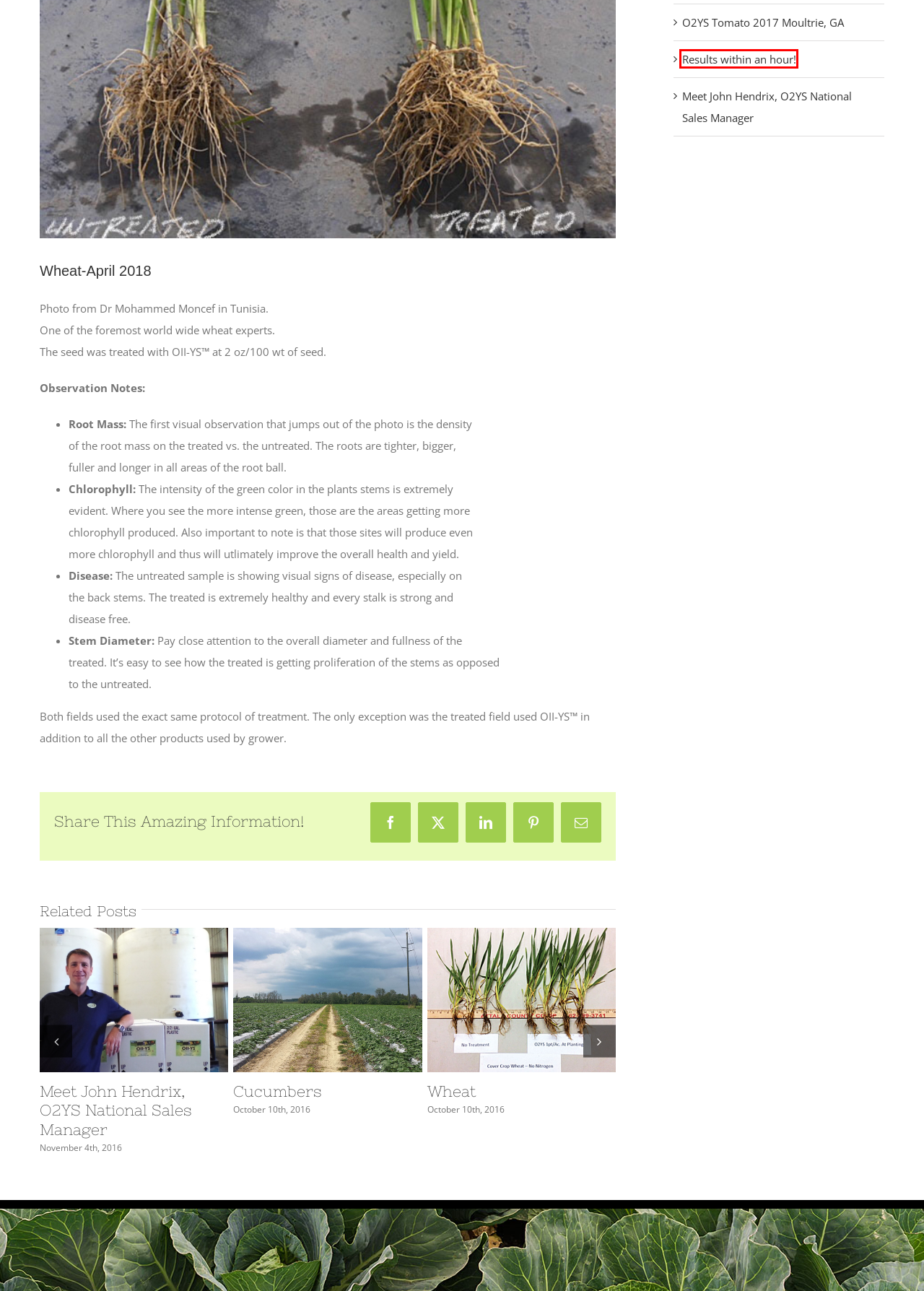You have a screenshot of a webpage with a red bounding box around an element. Select the webpage description that best matches the new webpage after clicking the element within the red bounding box. Here are the descriptions:
A. Meet John Hendrix, O2YS National Sales Manager – O2YS
B. Home – O2YS
C. Results – O2YS
D. Corn – O2YS
E. O2YS – Believe the Unbelievable!
F. About Us – O2YS
G. Results within an hour! – O2YS
H. Cucumbers – O2YS

G